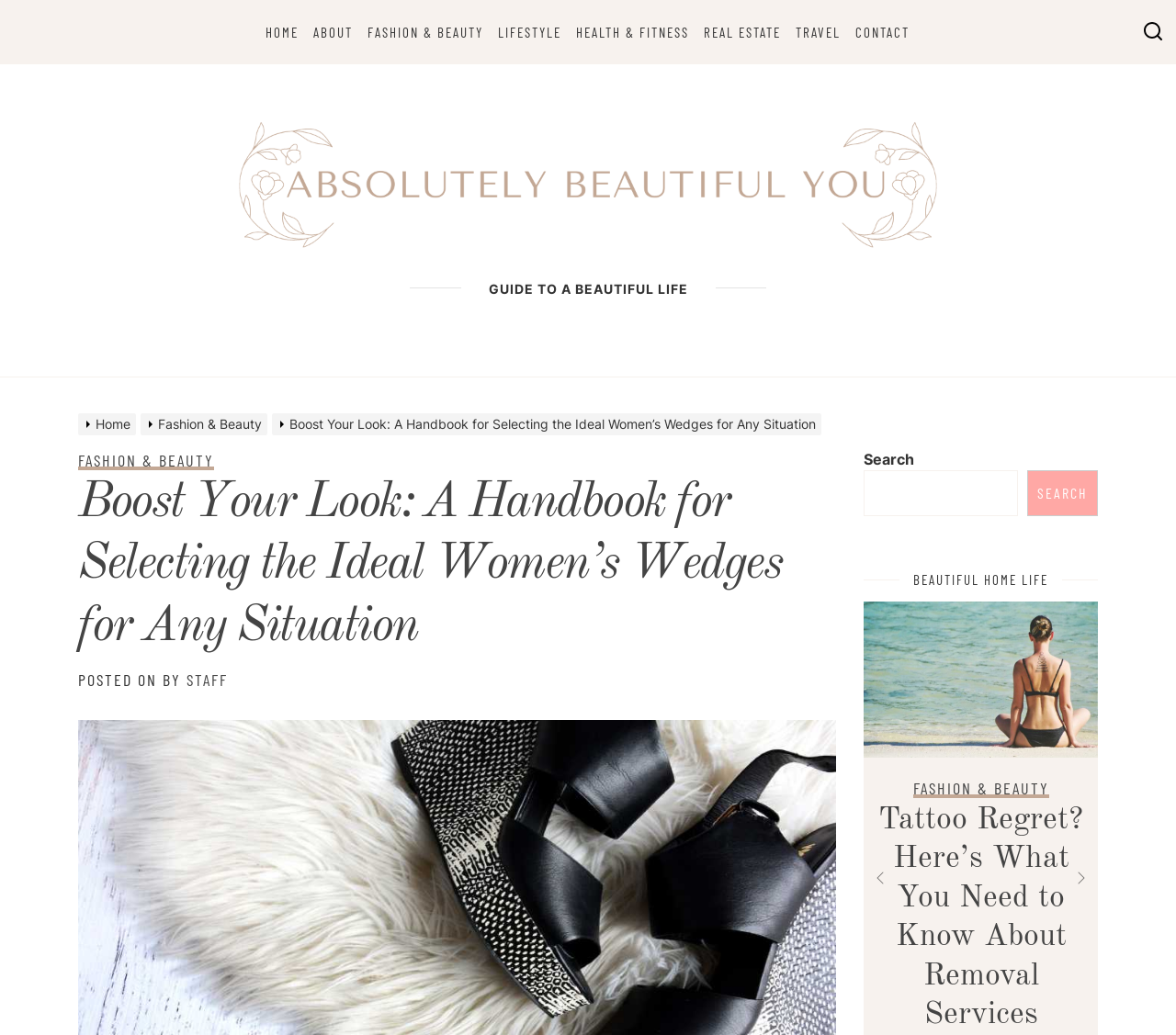Explain the webpage in detail.

This webpage is about a handbook for selecting the ideal women's wedges for any situation. At the top, there is a horizontal navigation bar with links to different sections of the website, including "HOME", "ABOUT", "FASHION & BEAUTY", "LIFESTYLE", "HEALTH & FITNESS", "REAL ESTATE", "TRAVEL", and "CONTACT". 

Below the navigation bar, there is a button on the right side and a link to "Absolutely Beautiful You" with an accompanying image. 

In the middle of the page, there is a heading that reads "GUIDE TO A BEAUTIFUL LIFE". 

Below this heading, there is a breadcrumbs navigation section that shows the current page's location in the website's hierarchy, with links to "Home", "Fashion & Beauty", and the current page "Boost Your Look: A Handbook for Selecting the Ideal Women’s Wedges for Any Situation". 

The main content of the page is a handbook about women's wedges, with a heading that reads "Boost Your Look: A Handbook for Selecting the Ideal Women’s Wedges for Any Situation". This section also includes information about when the post was published and the author, "STAFF". 

On the right side of the page, there is a search bar with a search button and a heading that reads "BEAUTIFUL HOME LIFE". Below this, there is a link to "FASHION & BEAUTY" and a section about tattoo removal services with a heading and a link to the article.